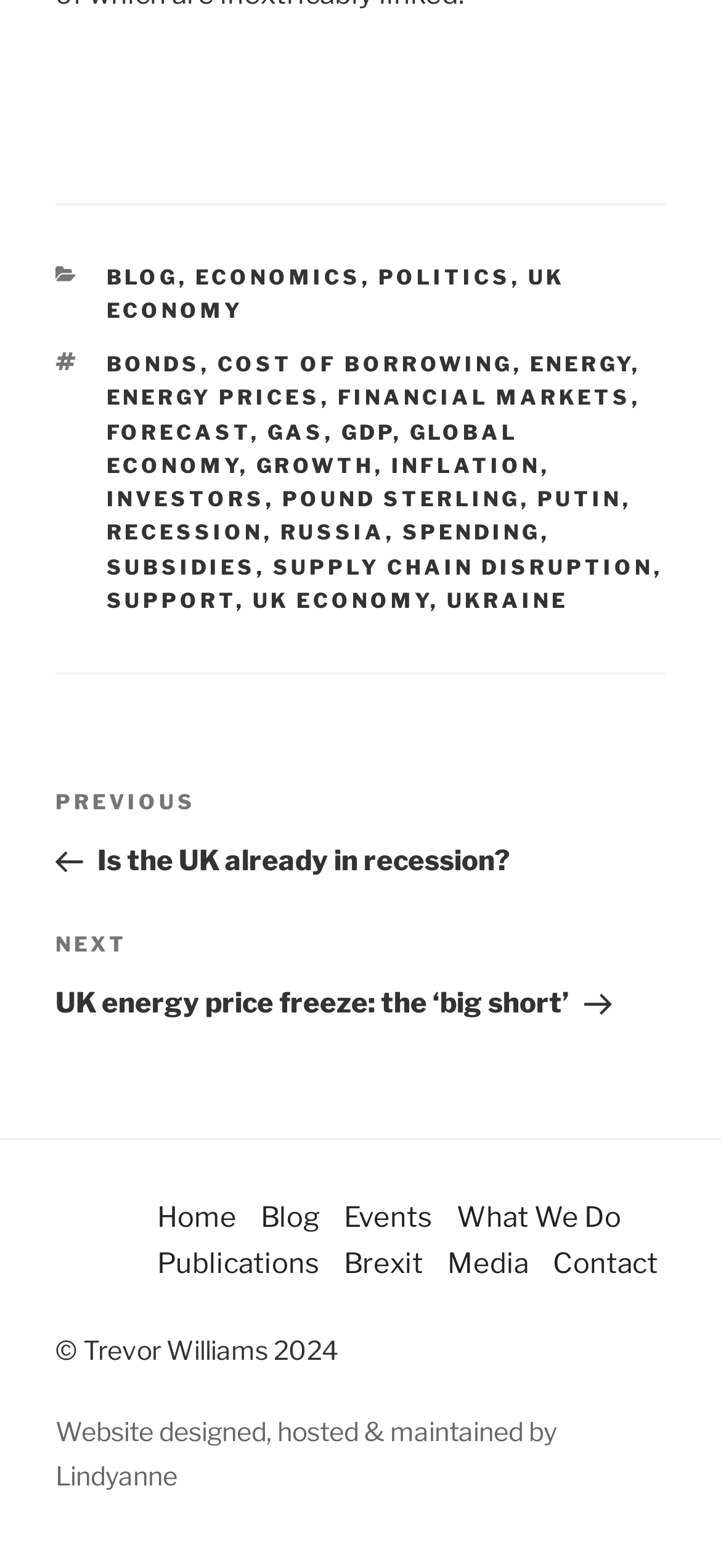How many navigation menus are available on this website?
Look at the screenshot and give a one-word or phrase answer.

3